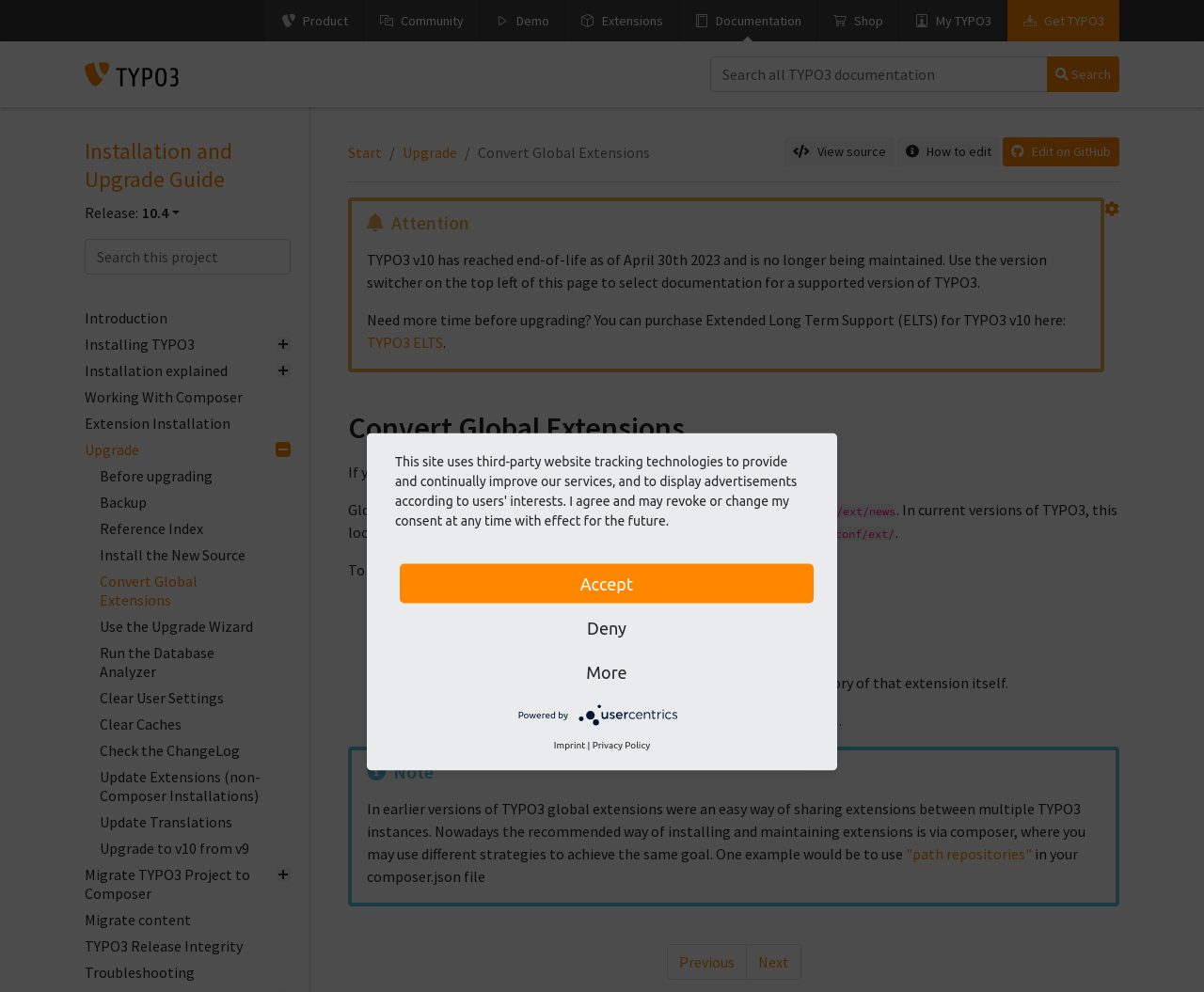What should be done with global extensions?
Please respond to the question thoroughly and include all relevant details.

According to the webpage, global extensions should be converted to local ones, and the steps to do so are provided in the guide.